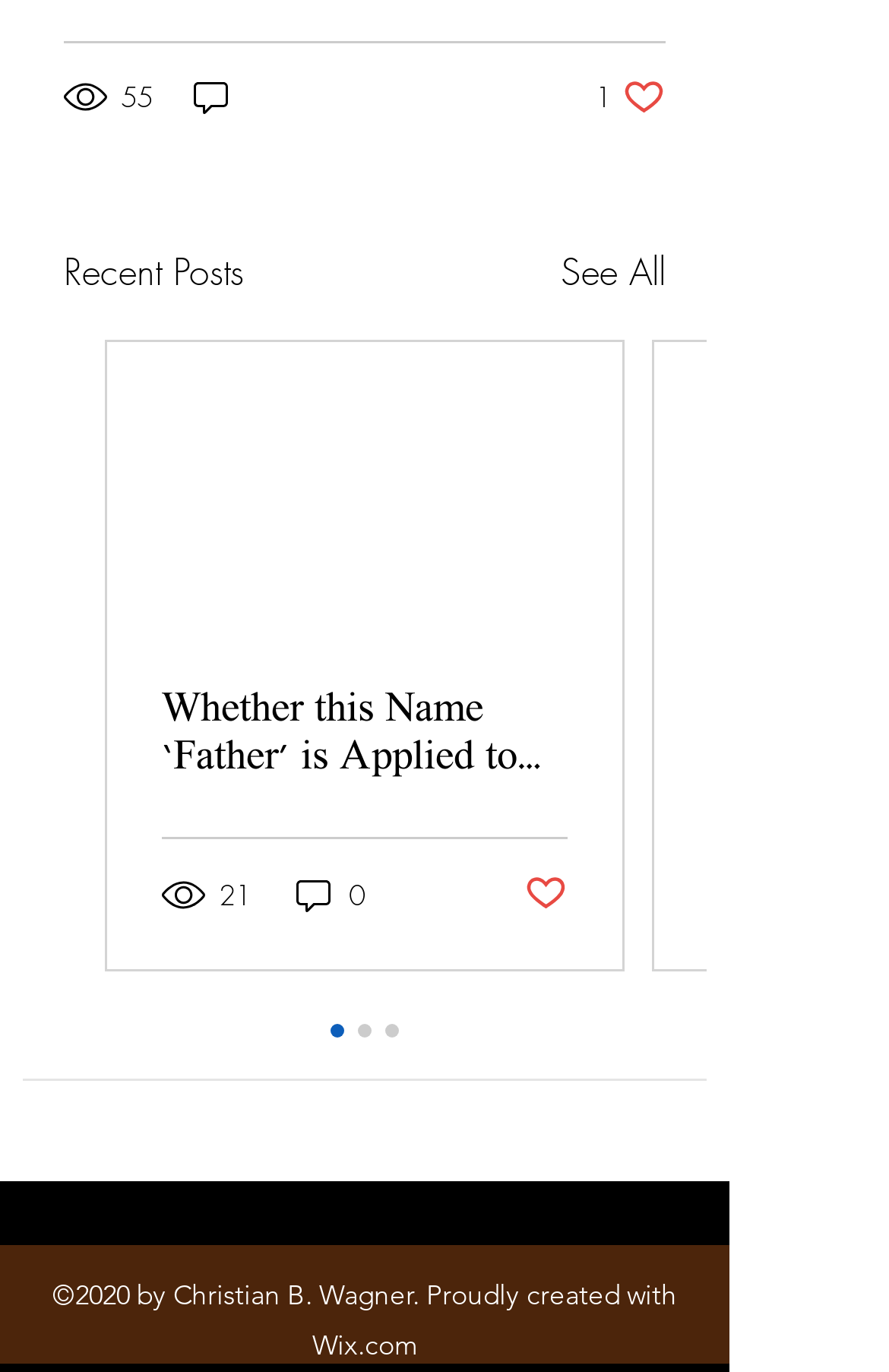Provide your answer in one word or a succinct phrase for the question: 
How many comments does the first post have?

0